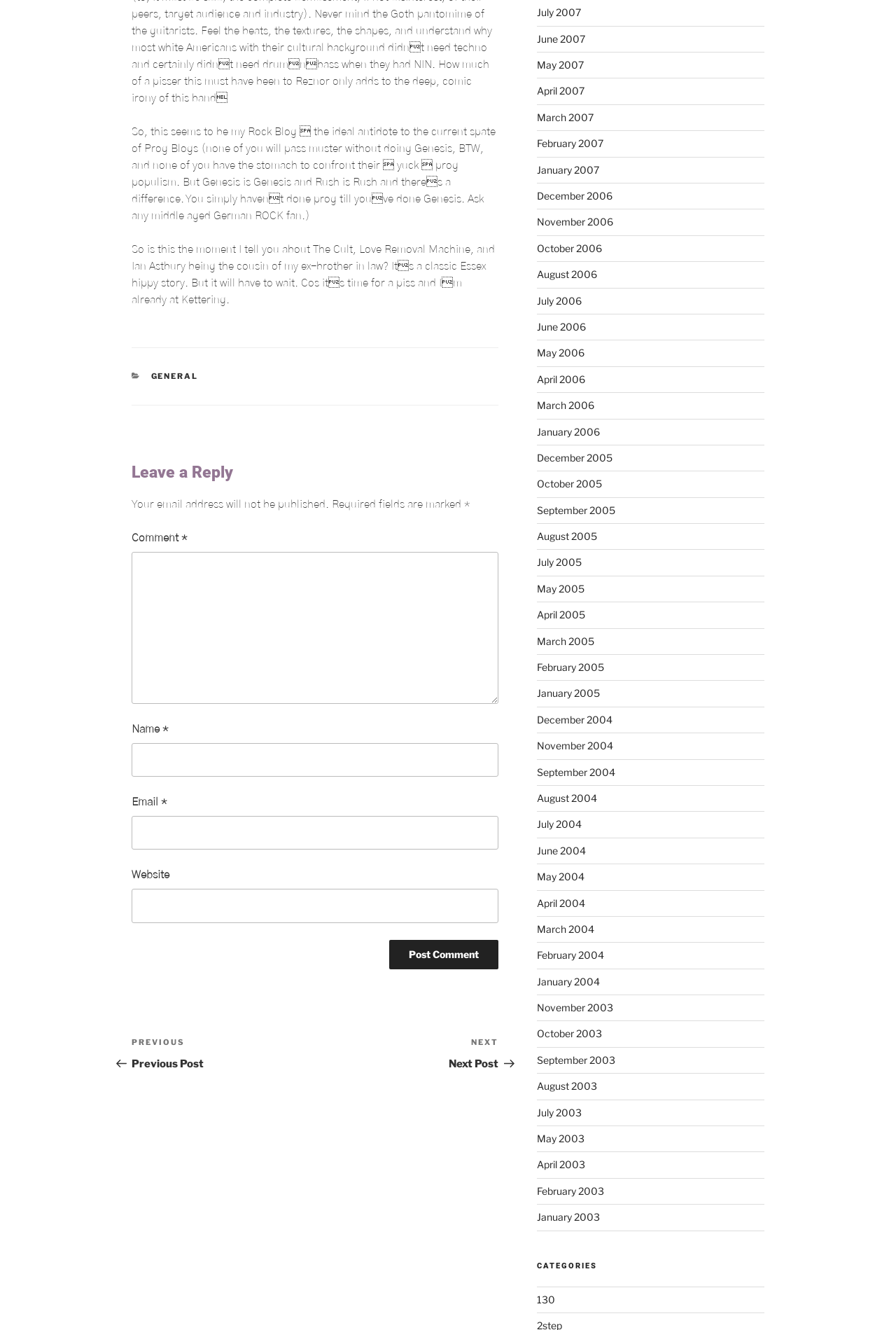What is the author's opinion about Prog Blogs?
Look at the image and answer with only one word or phrase.

Negative